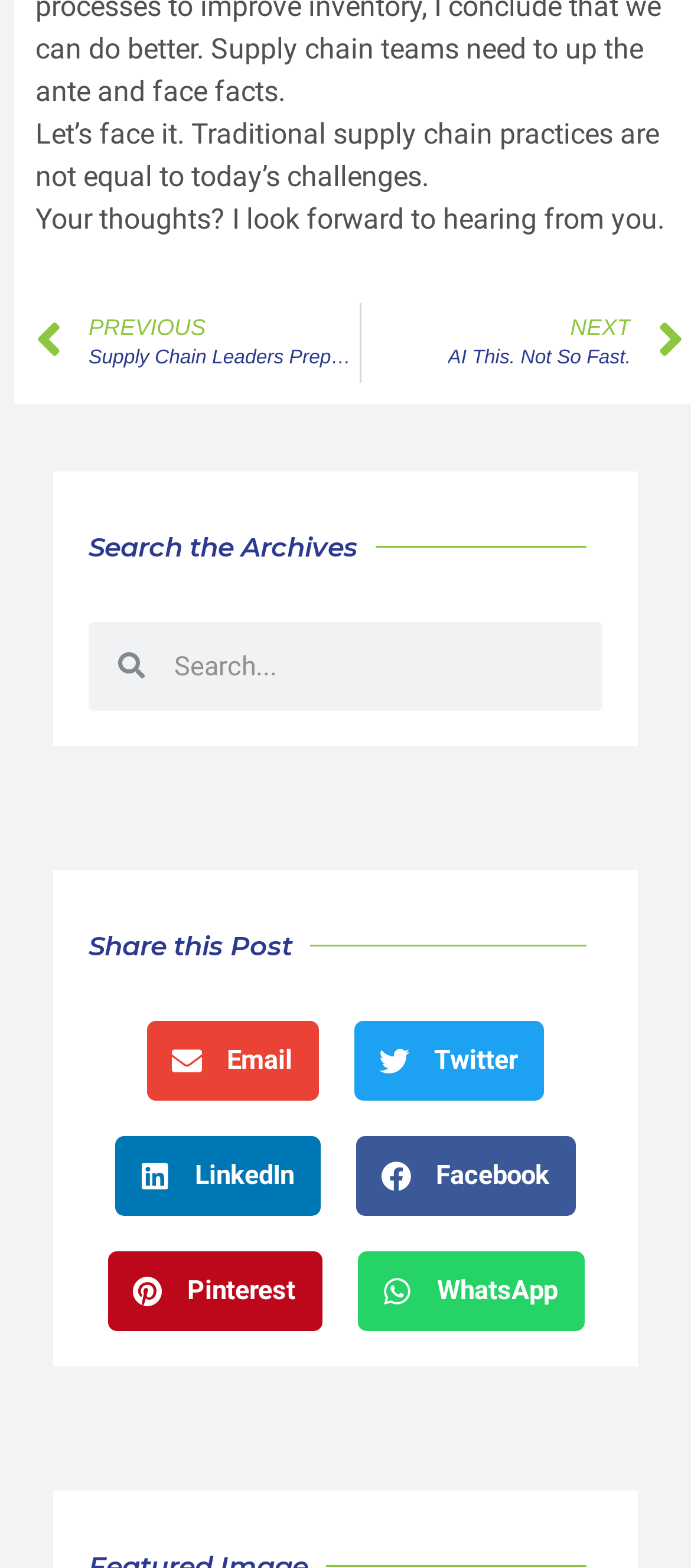Determine the bounding box coordinates of the UI element described below. Use the format (top-left x, top-left y, bottom-right x, bottom-right y) with floating point numbers between 0 and 1: parent_node: Search name="s" placeholder="Search..."

[0.209, 0.396, 0.872, 0.453]